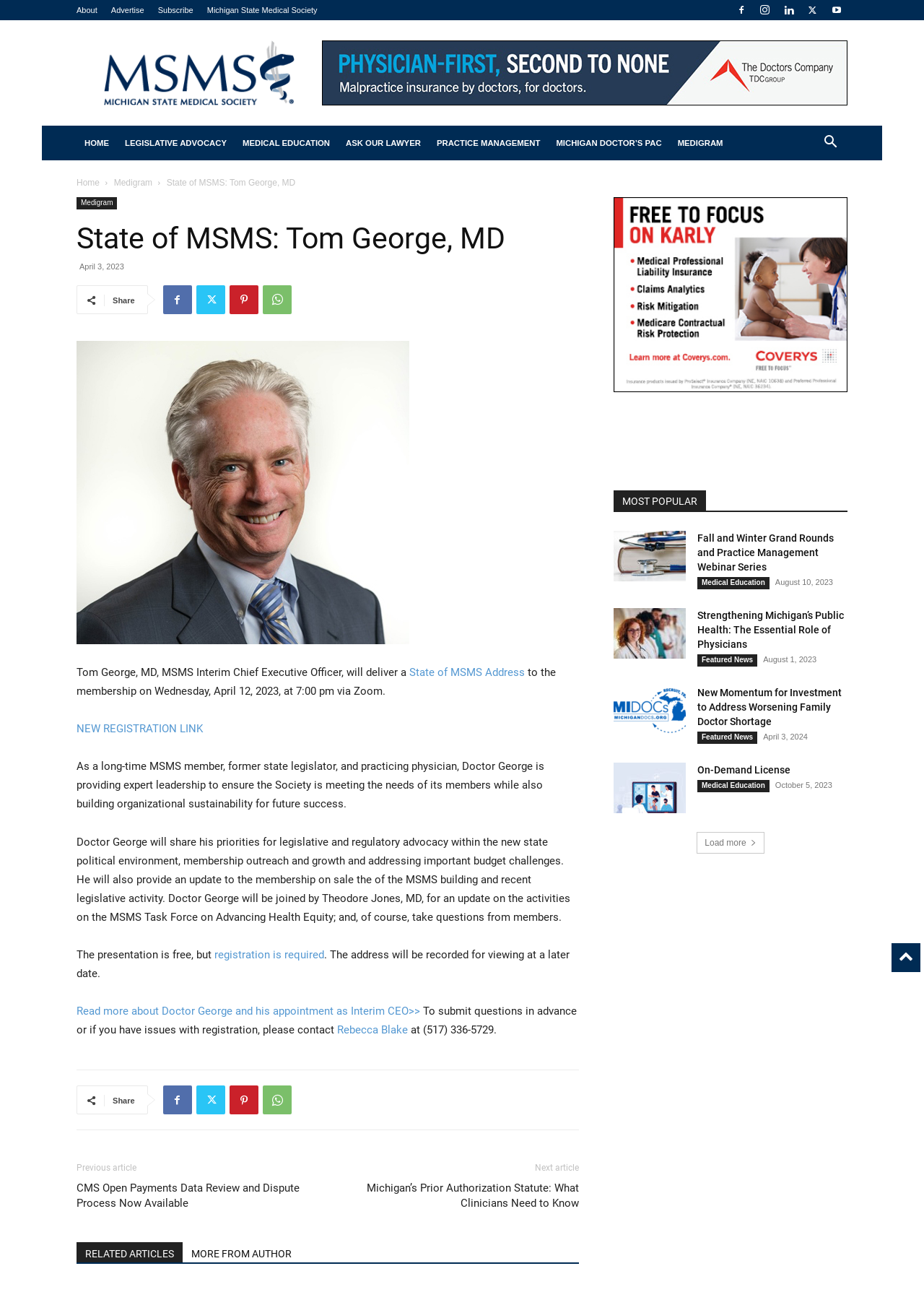Please predict the bounding box coordinates of the element's region where a click is necessary to complete the following instruction: "Search for something". The coordinates should be represented by four float numbers between 0 and 1, i.e., [left, top, right, bottom].

[0.88, 0.106, 0.917, 0.115]